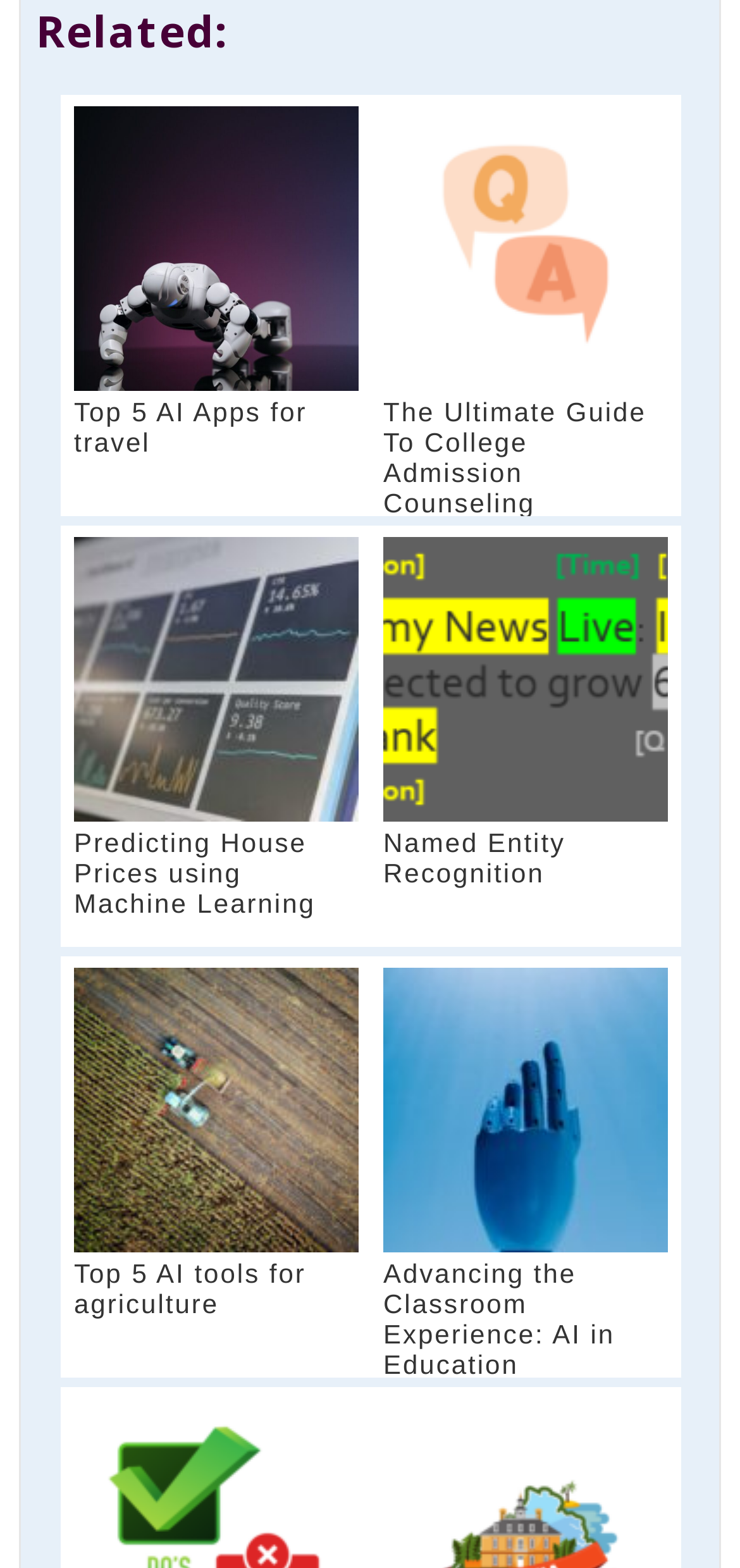Provide the bounding box coordinates of the HTML element this sentence describes: "Named Entity Recognition". The bounding box coordinates consist of four float numbers between 0 and 1, i.e., [left, top, right, bottom].

[0.5, 0.335, 0.921, 0.604]